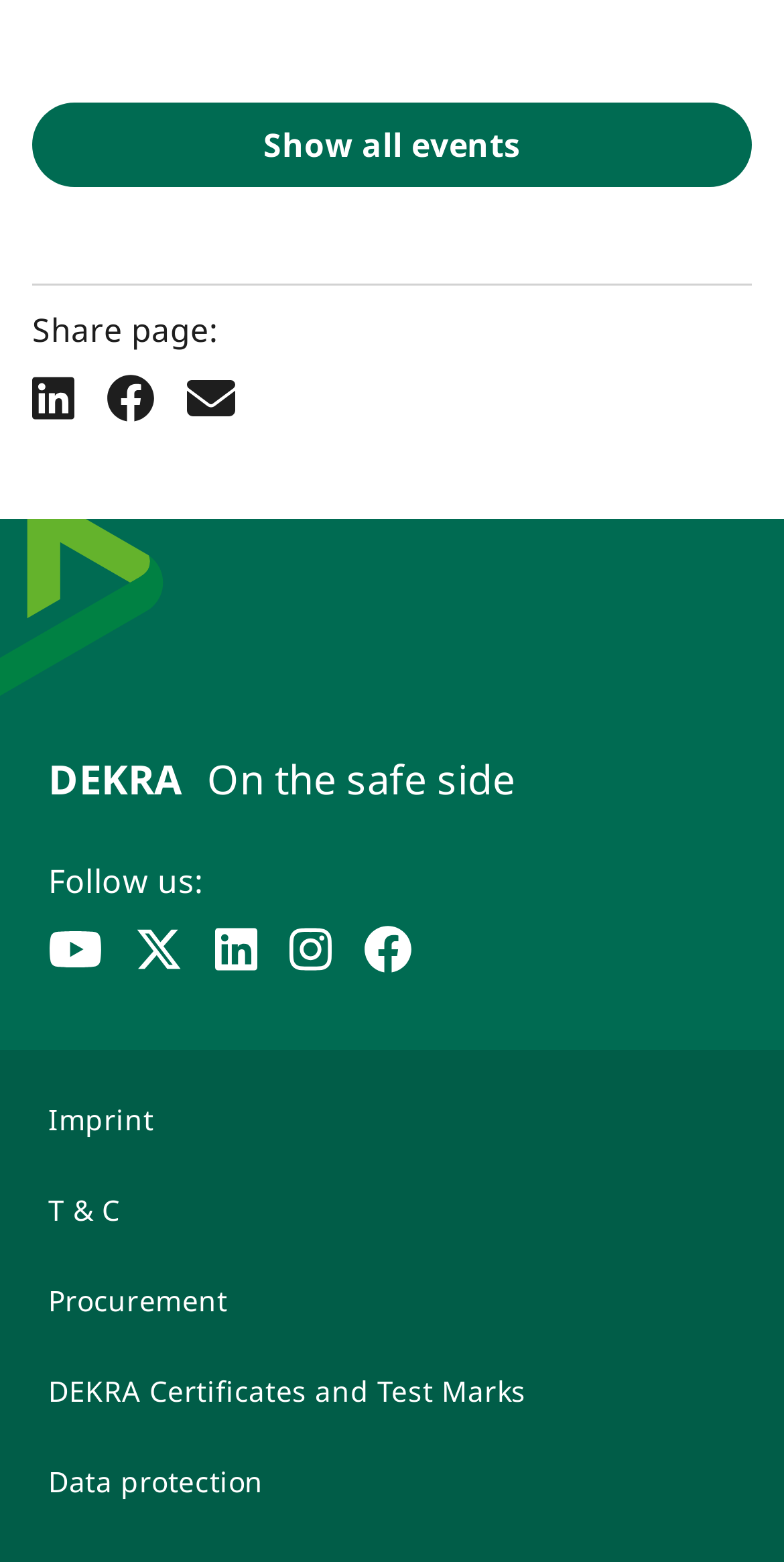Ascertain the bounding box coordinates for the UI element detailed here: "aria-label="Facebook"". The coordinates should be provided as [left, top, right, bottom] with each value being a float between 0 and 1.

[0.136, 0.239, 0.197, 0.27]